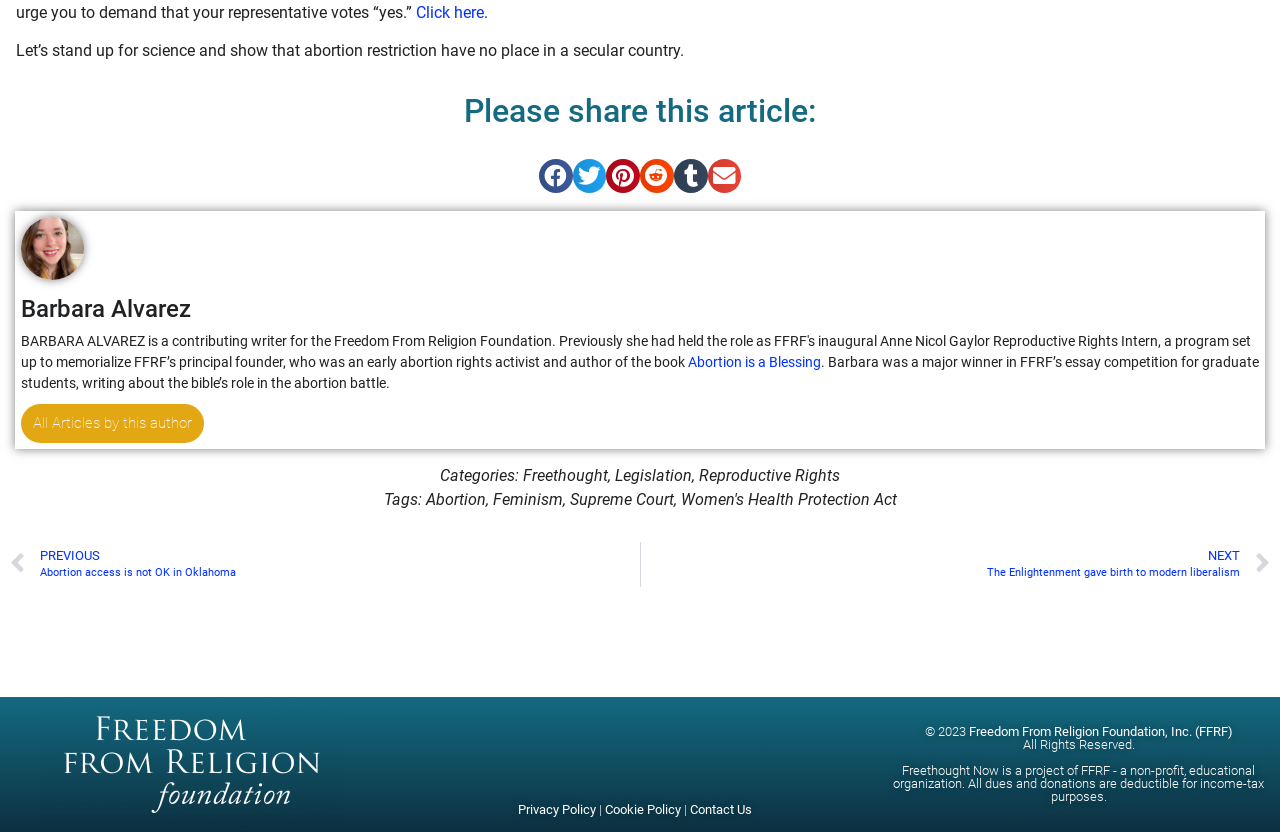Locate the bounding box of the user interface element based on this description: "All Articles by this author".

[0.016, 0.485, 0.159, 0.532]